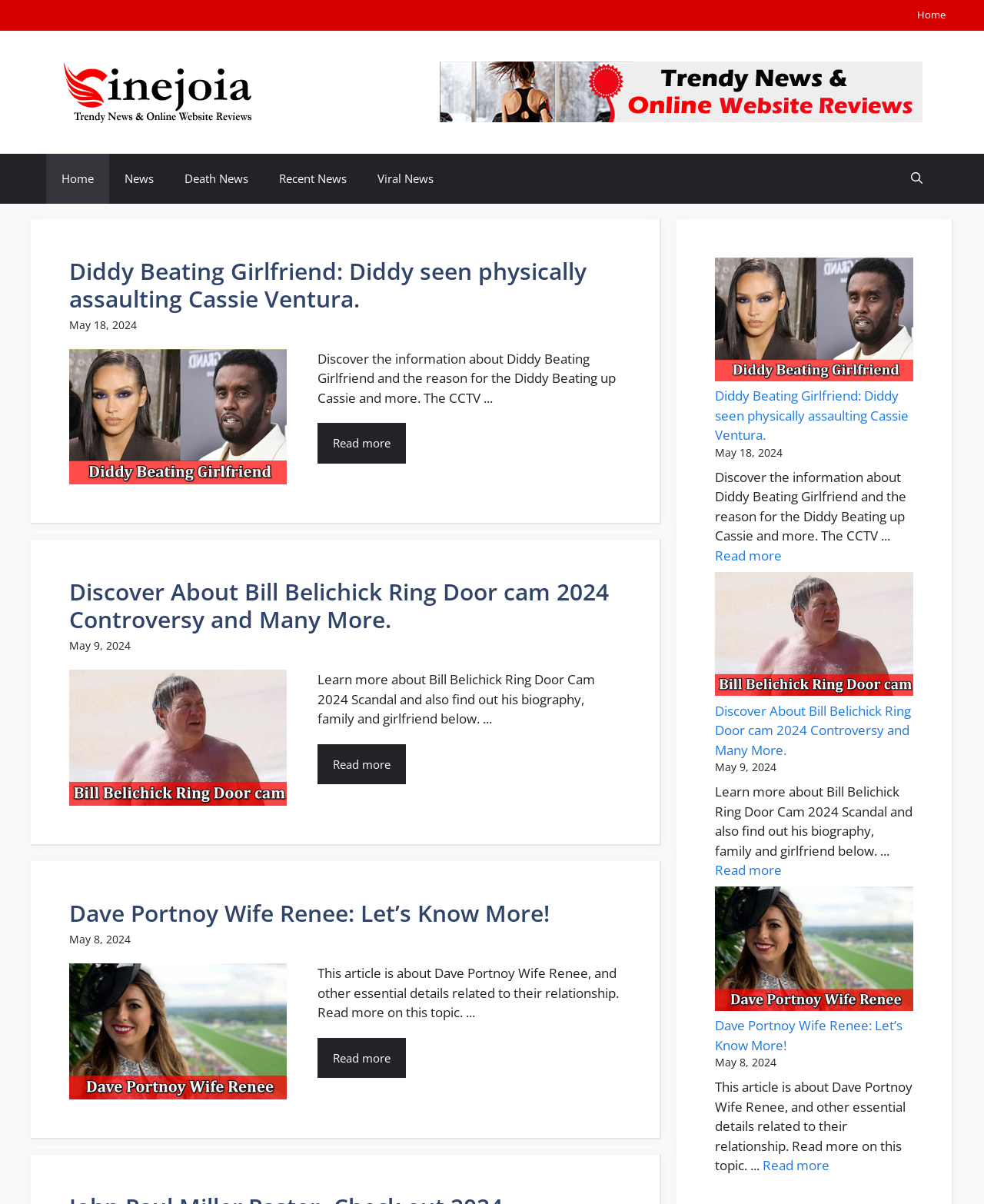Give a concise answer using only one word or phrase for this question:
What is the date of the second news article?

May 9, 2024